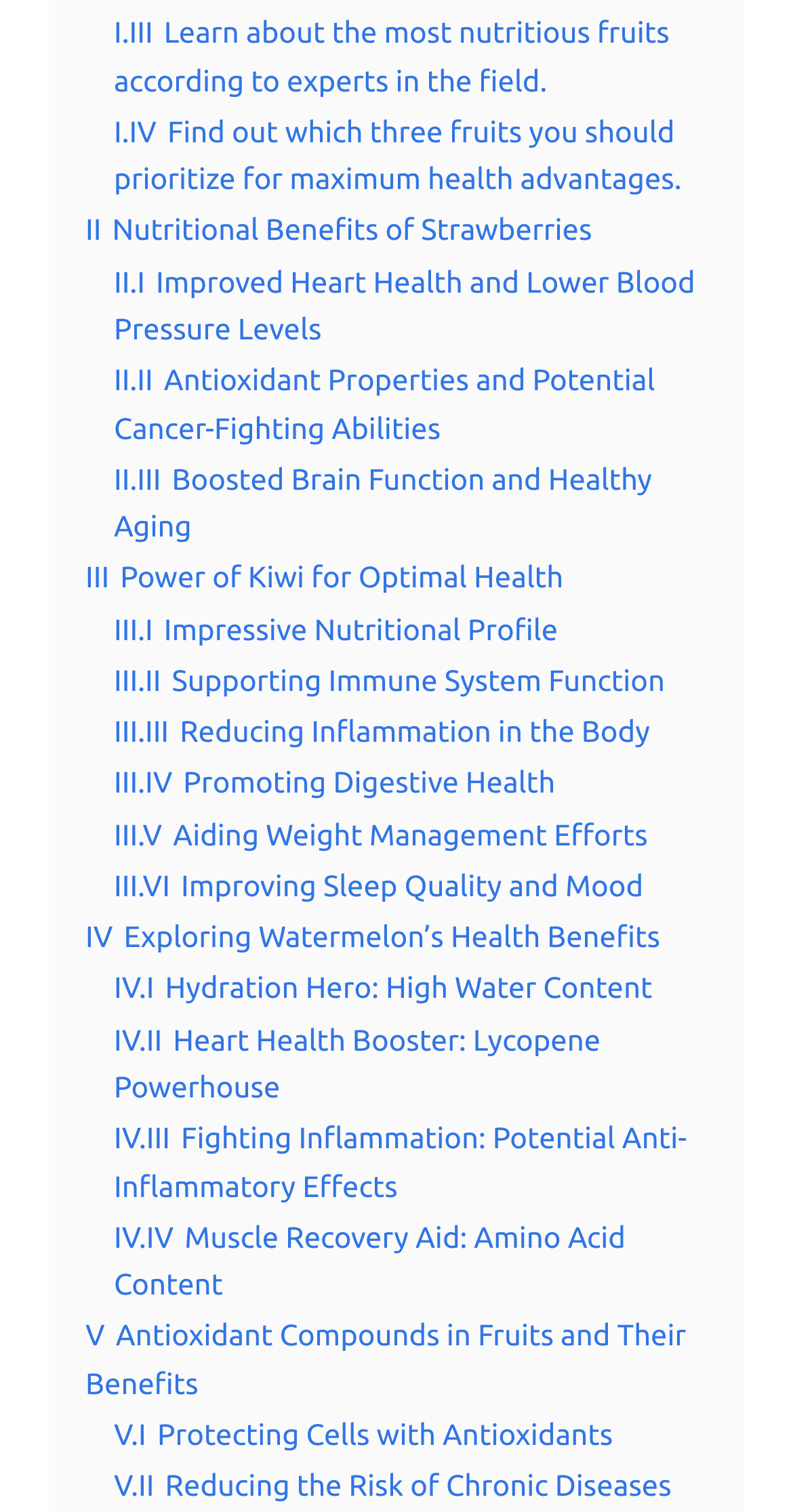Find the bounding box coordinates for the area that must be clicked to perform this action: "Discover the antioxidant compounds in fruits and their benefits".

[0.108, 0.871, 0.865, 0.926]